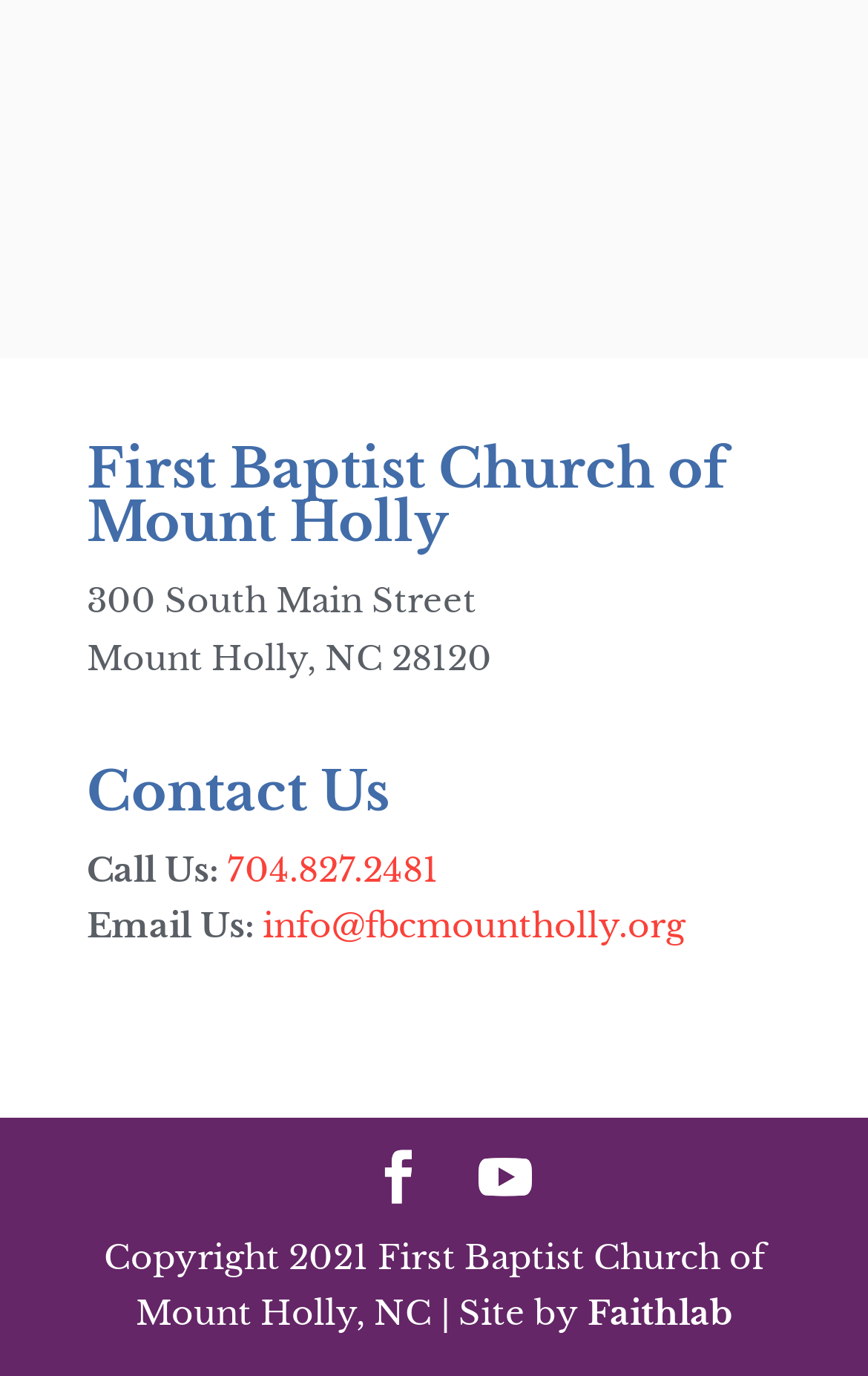Provide a brief response in the form of a single word or phrase:
What is the email address of the church?

info@fbcmountholly.org